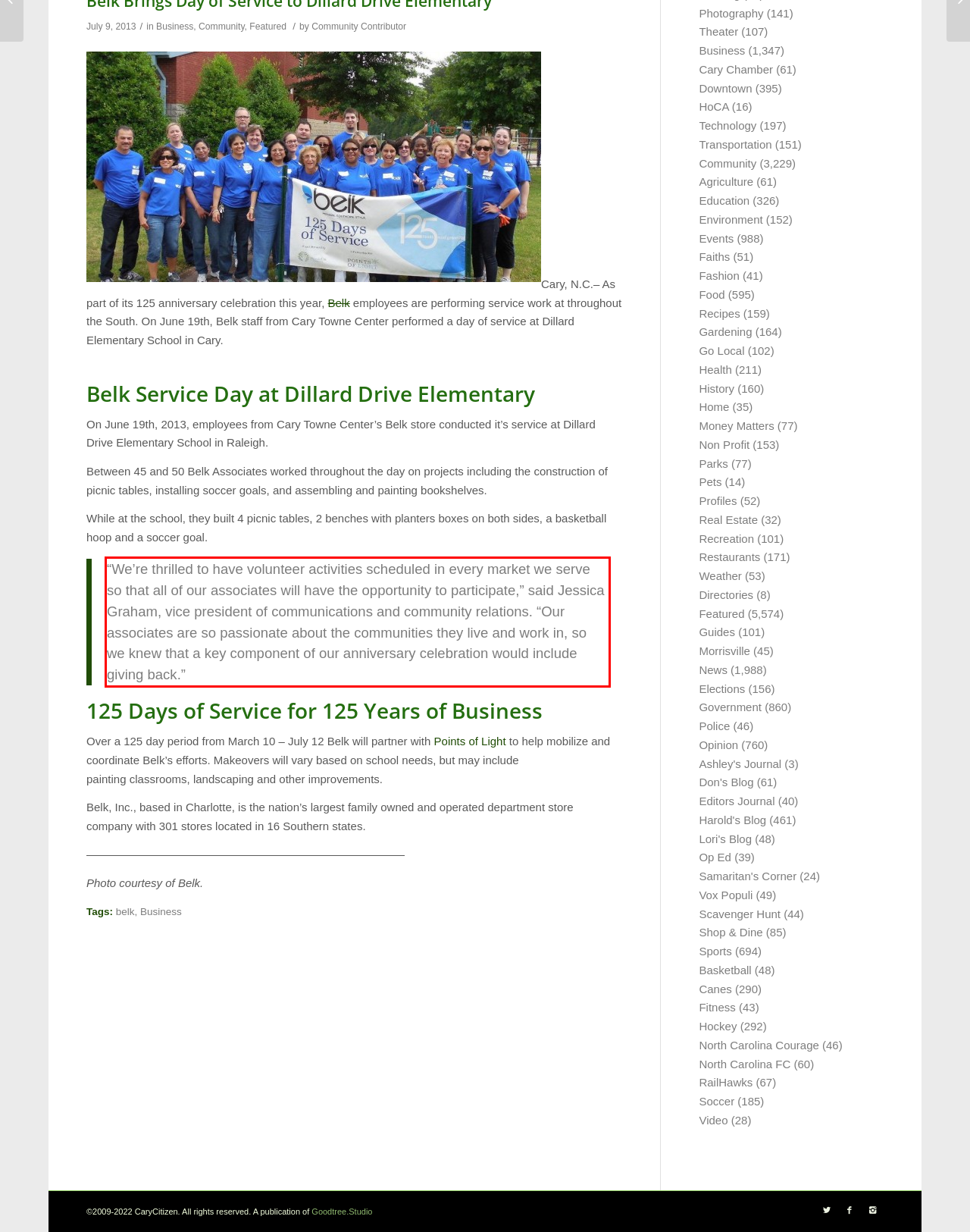Extract and provide the text found inside the red rectangle in the screenshot of the webpage.

“We’re thrilled to have volunteer activities scheduled in every market we serve so that all of our associates will have the opportunity to participate,” said Jessica Graham, vice president of communications and community relations. “Our associates are so passionate about the communities they live and work in, so we knew that a key component of our anniversary celebration would include giving back.”